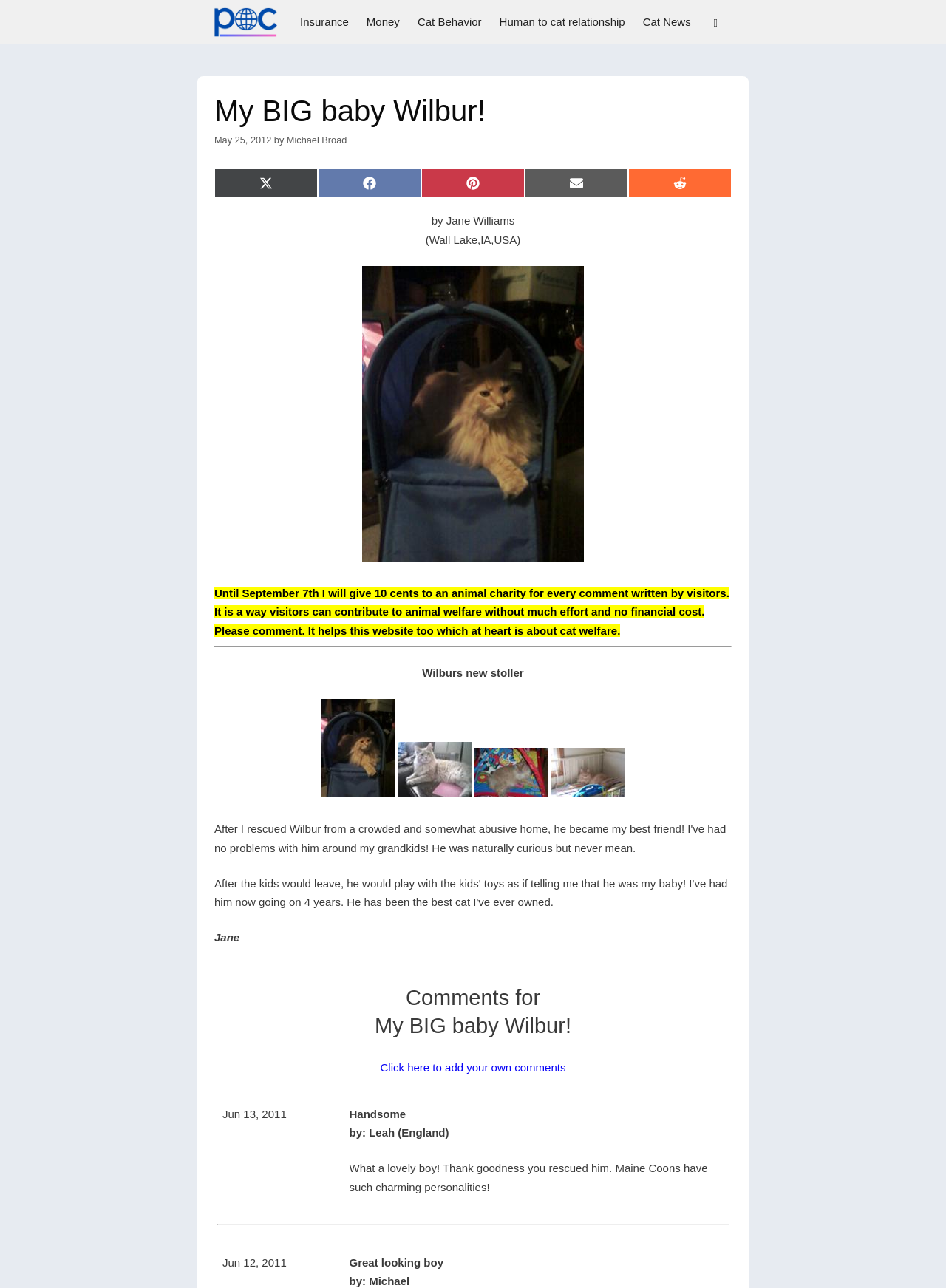Locate the bounding box coordinates of the element that needs to be clicked to carry out the instruction: "Click on the 'Cat Behavior' link". The coordinates should be given as four float numbers ranging from 0 to 1, i.e., [left, top, right, bottom].

[0.432, 0.0, 0.518, 0.034]